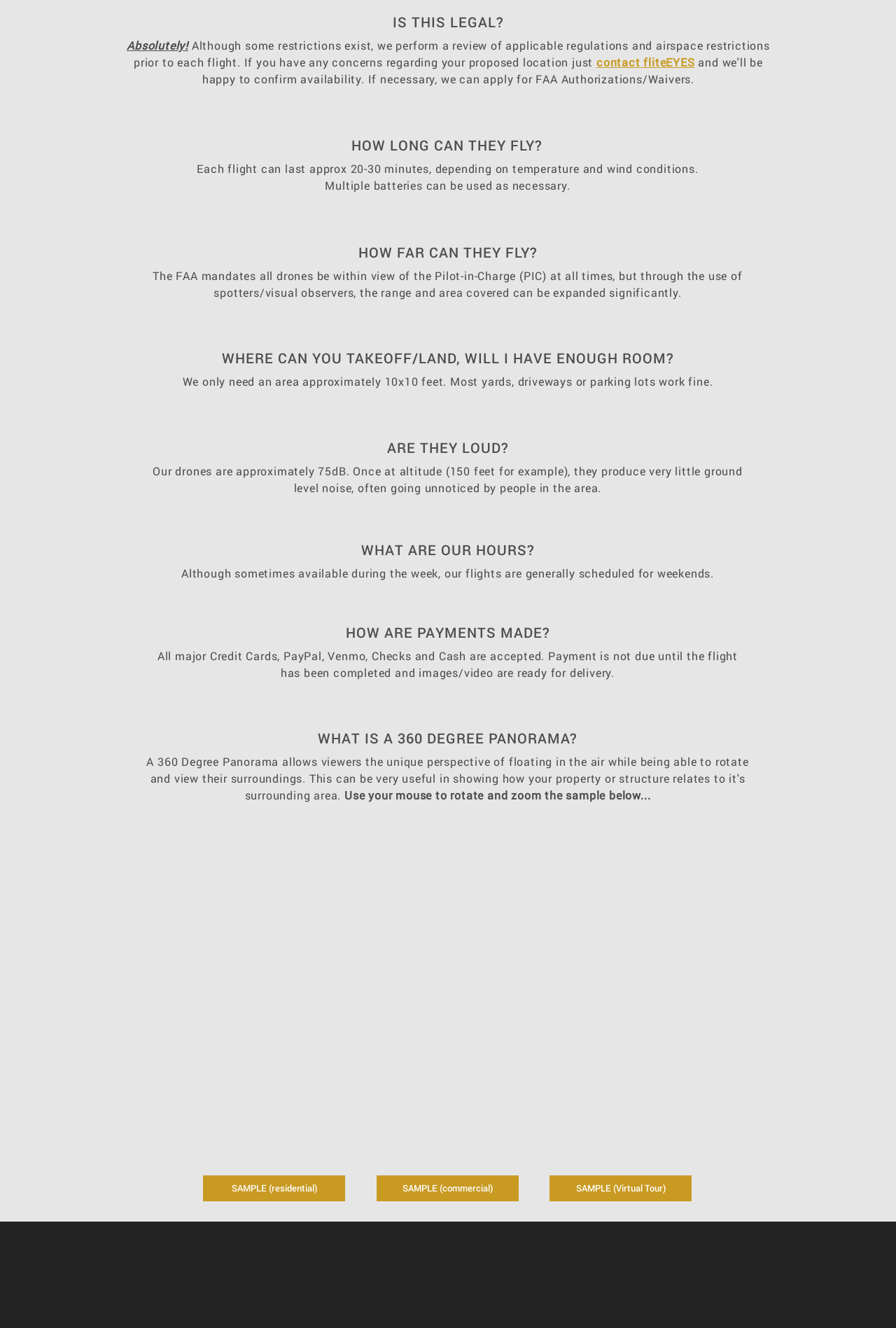Identify the bounding box coordinates for the UI element described as: "SAMPLE (commercial)". The coordinates should be provided as four floats between 0 and 1: [left, top, right, bottom].

[0.42, 0.885, 0.579, 0.905]